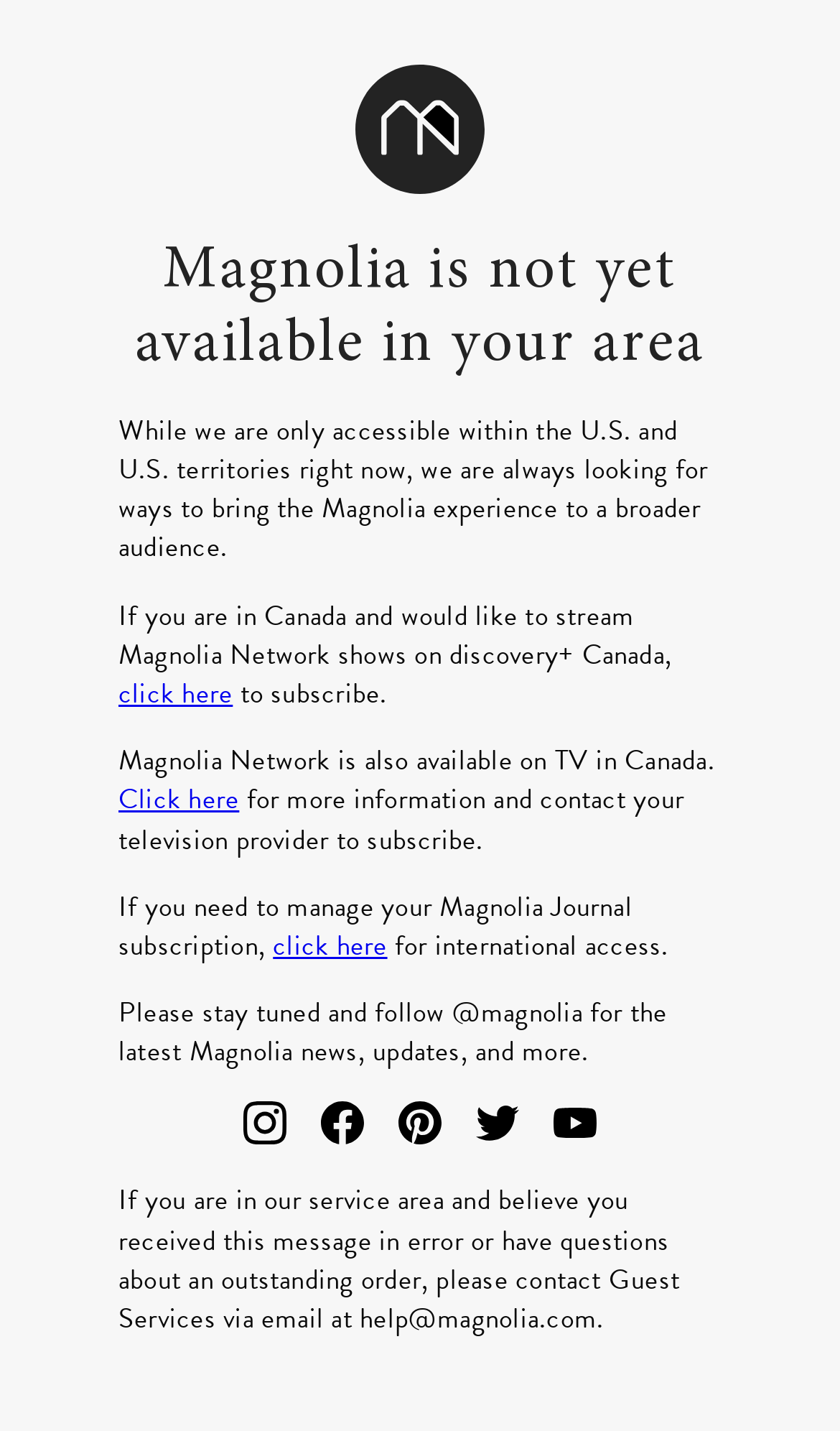Pinpoint the bounding box coordinates of the area that should be clicked to complete the following instruction: "click here to manage your Magnolia Journal subscription". The coordinates must be given as four float numbers between 0 and 1, i.e., [left, top, right, bottom].

[0.325, 0.647, 0.461, 0.675]